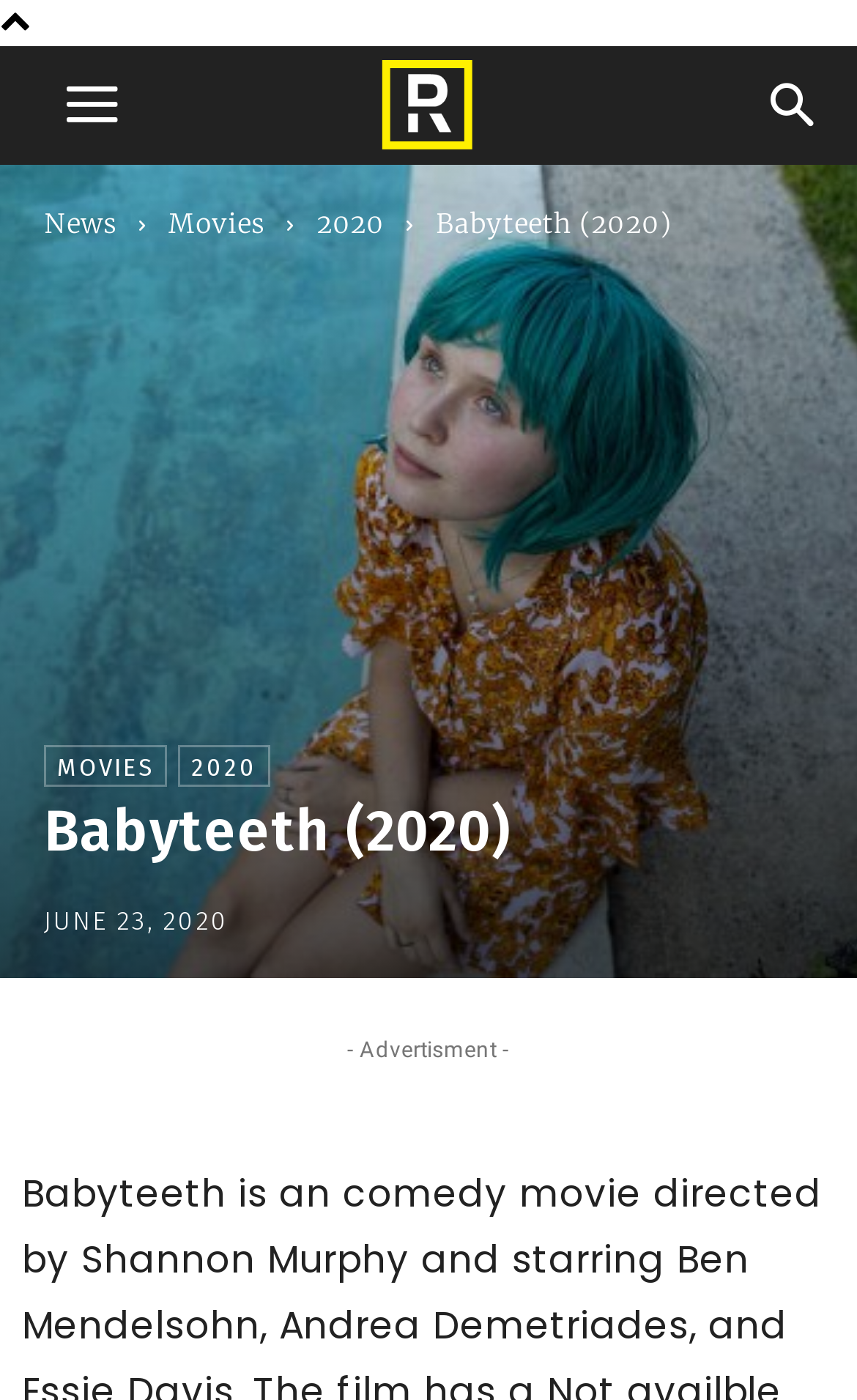Determine the bounding box coordinates of the UI element described below. Use the format (top-left x, top-left y, bottom-right x, bottom-right y) with floating point numbers between 0 and 1: aria-label="Menu"

[0.026, 0.033, 0.19, 0.118]